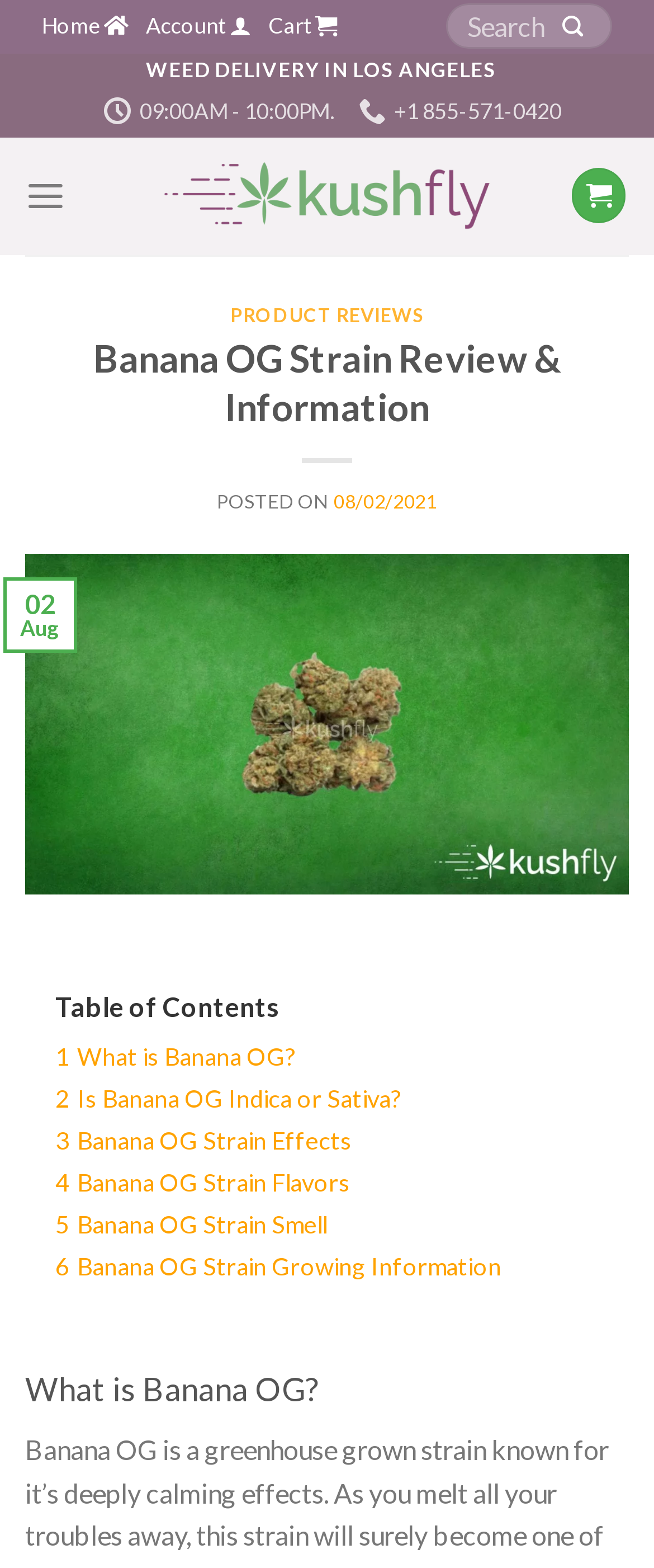Determine the main headline of the webpage and provide its text.

Banana OG Strain Review & Information